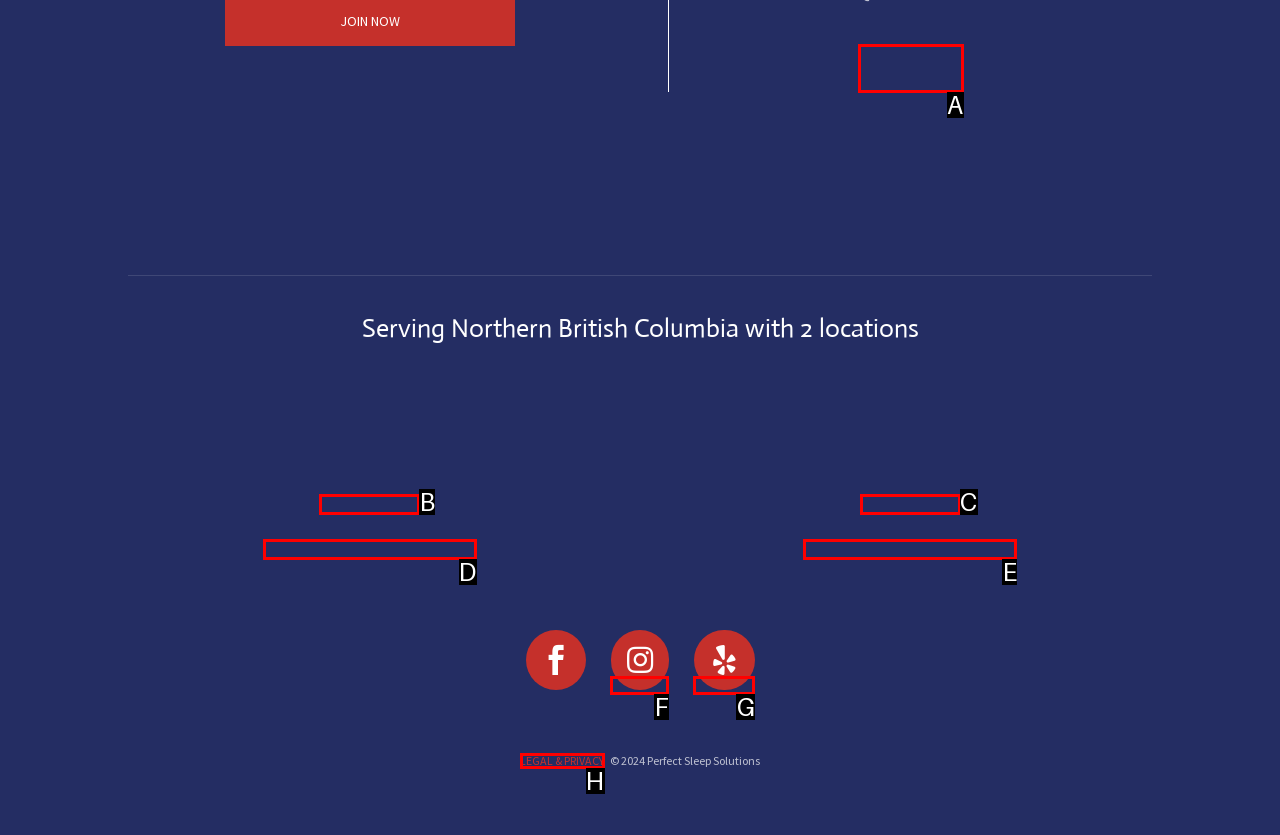Using the description: LEGAL & PRIVACY, find the HTML element that matches it. Answer with the letter of the chosen option.

H